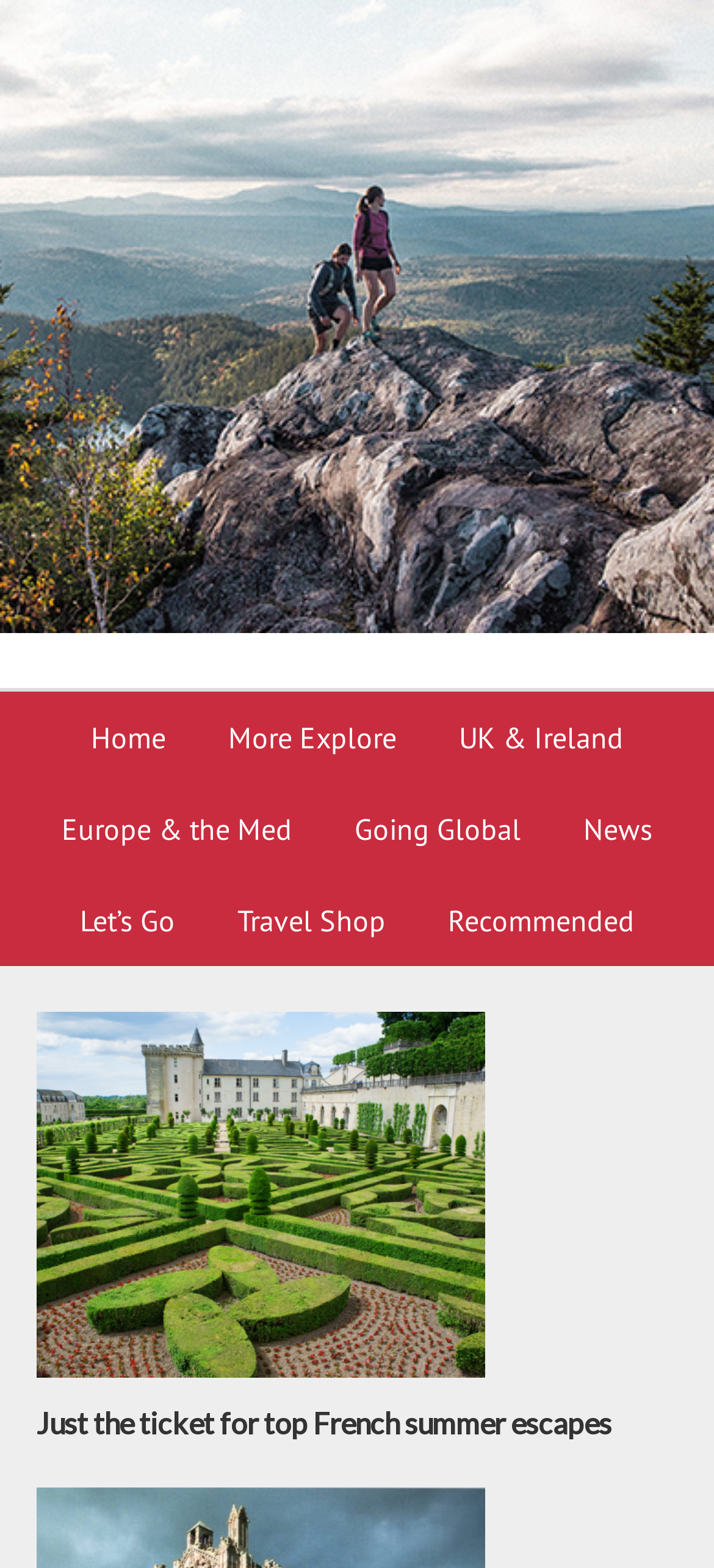Determine the bounding box coordinates of the clickable element to complete this instruction: "Explore UK & Ireland". Provide the coordinates in the format of four float numbers between 0 and 1, [left, top, right, bottom].

[0.604, 0.441, 0.912, 0.499]